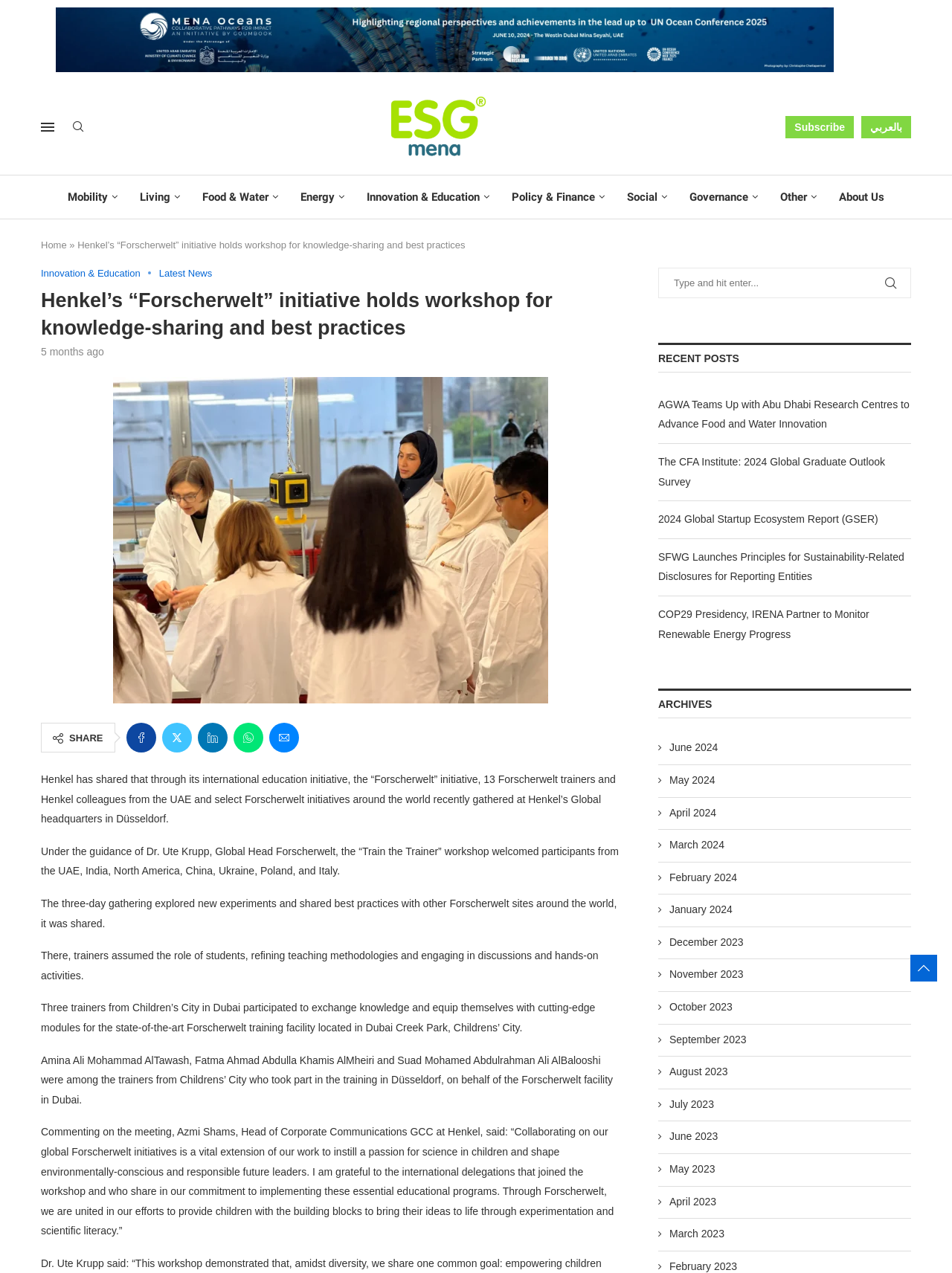Construct a comprehensive description capturing every detail on the webpage.

The webpage is about Henkel's "Forscherwelt" initiative, which is an international education program. At the top of the page, there is a menu bar with links to "Open Menu", "Search", "ESG Mena", and other options. Below the menu bar, there is a heading that reads "Henkel's “Forscherwelt” initiative holds workshop for knowledge-sharing and best practices - ESG Mena".

The main content of the page is divided into two sections. On the left side, there is a news article about a workshop organized by Henkel's "Forscherwelt" initiative, where 13 trainers and colleagues from the UAE and other countries gathered to share best practices and knowledge. The article is accompanied by an image. Below the article, there are social media sharing links and a "SHARE" button.

On the right side, there is a complementary section with a search bar and a list of recent posts, including news articles and reports on various topics such as food and water innovation, startup ecosystems, and sustainability-related disclosures. Below the recent posts, there is an archives section with links to news articles from previous months, dating back to June 2023.

At the bottom of the page, there are links to other sections of the website, including "About Us", "Mobility", "Living", "Food & Water", and others.